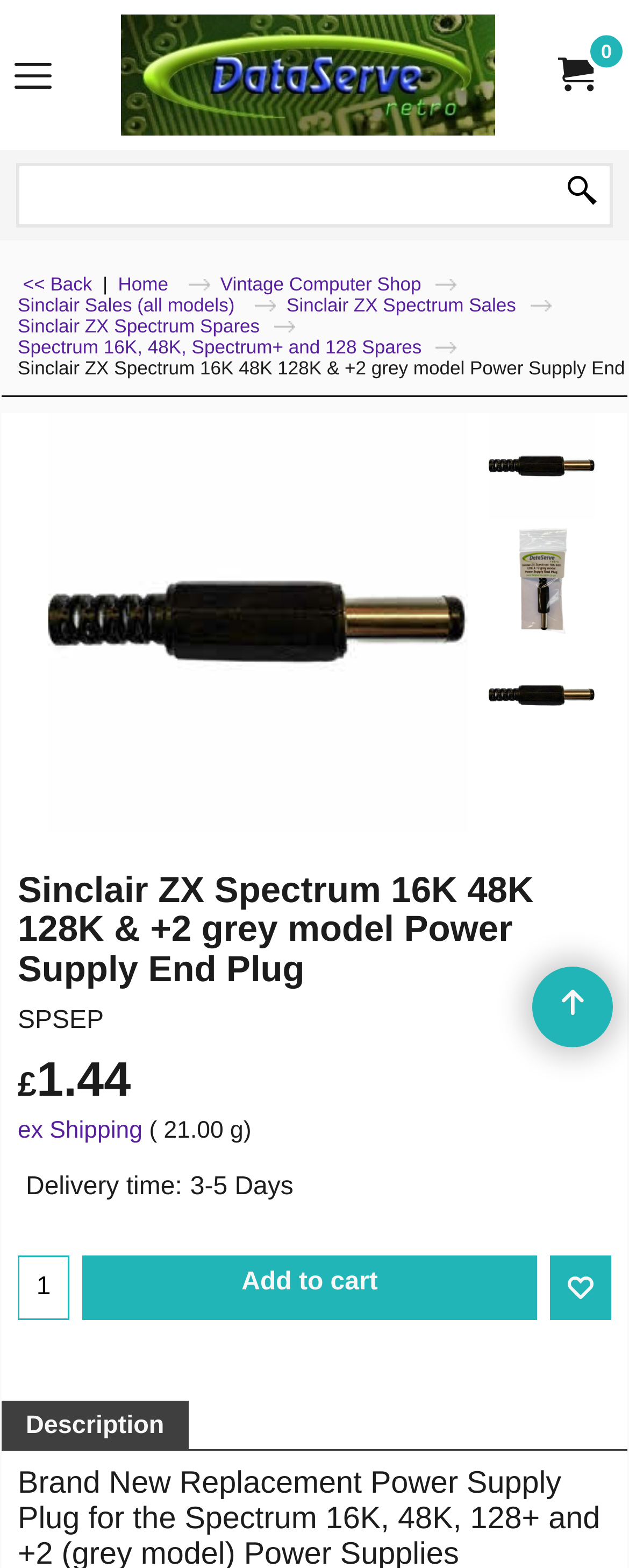Please identify the bounding box coordinates of the area that needs to be clicked to follow this instruction: "View product details".

[0.028, 0.555, 0.972, 0.634]